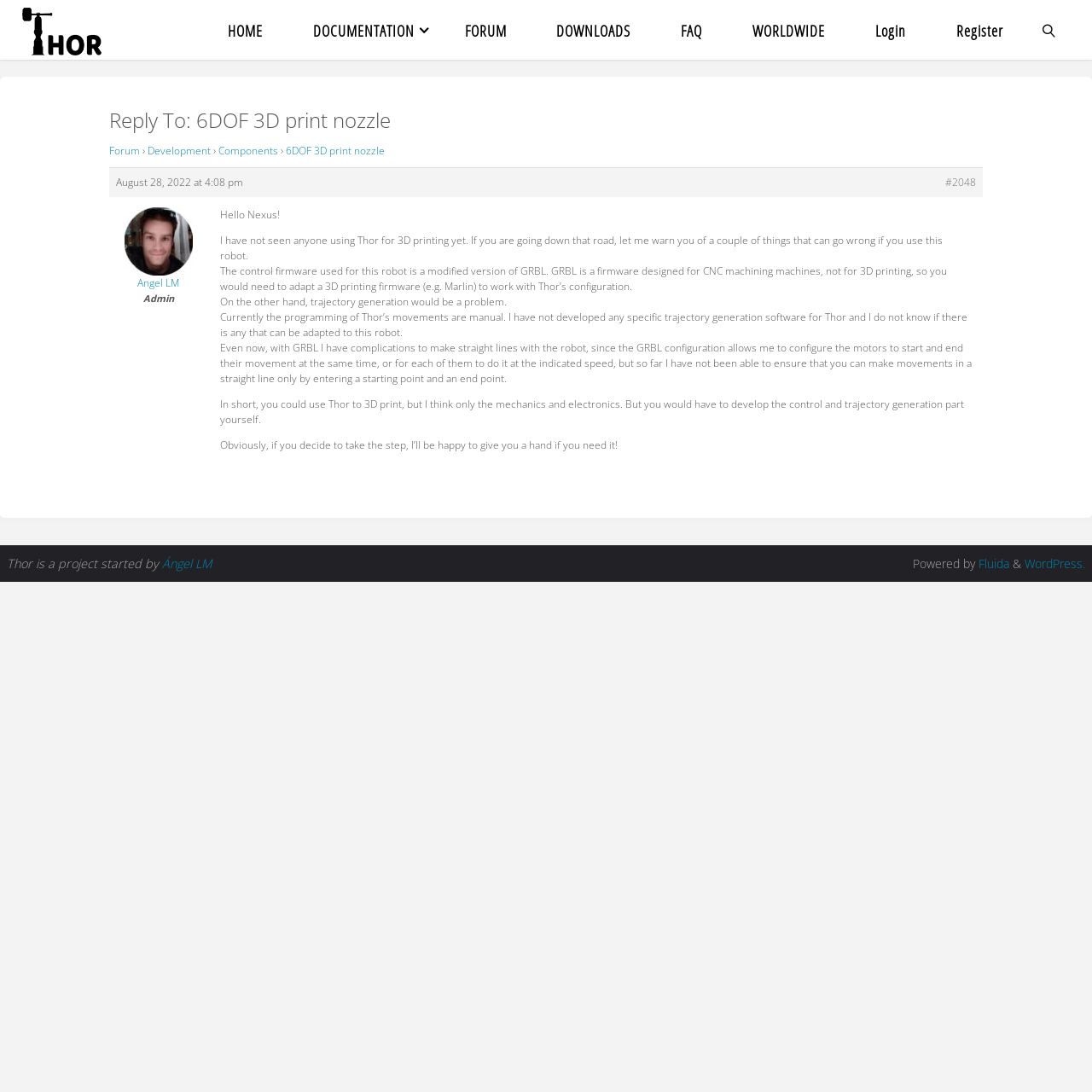Extract the main title from the webpage and generate its text.

Reply To: 6DOF 3D print nozzle